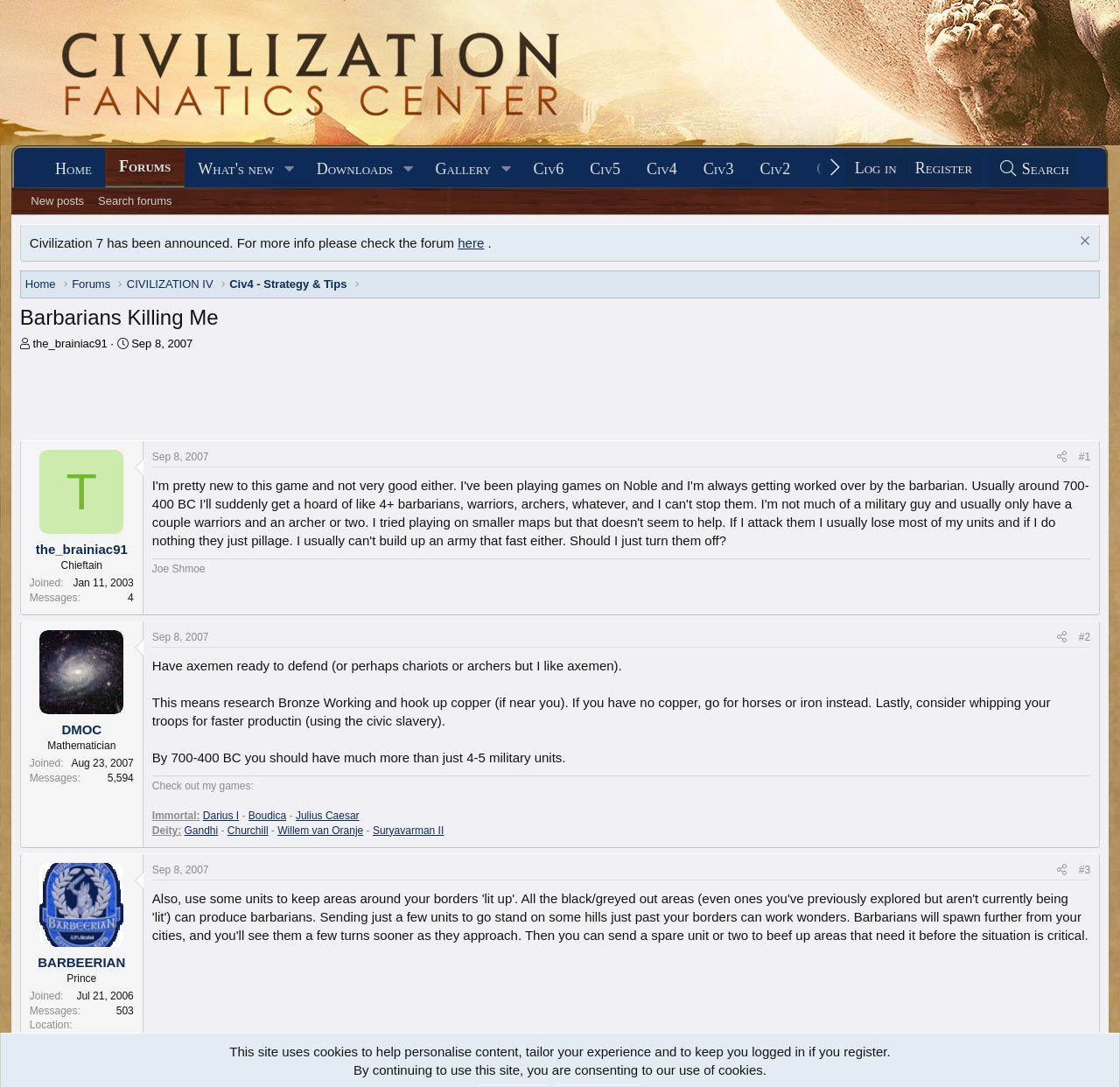Please determine the bounding box coordinates of the element to click in order to execute the following instruction: "View the 'Civ4 - Strategy & Tips' thread". The coordinates should be four float numbers between 0 and 1, specified as [left, top, right, bottom].

[0.205, 0.254, 0.31, 0.27]